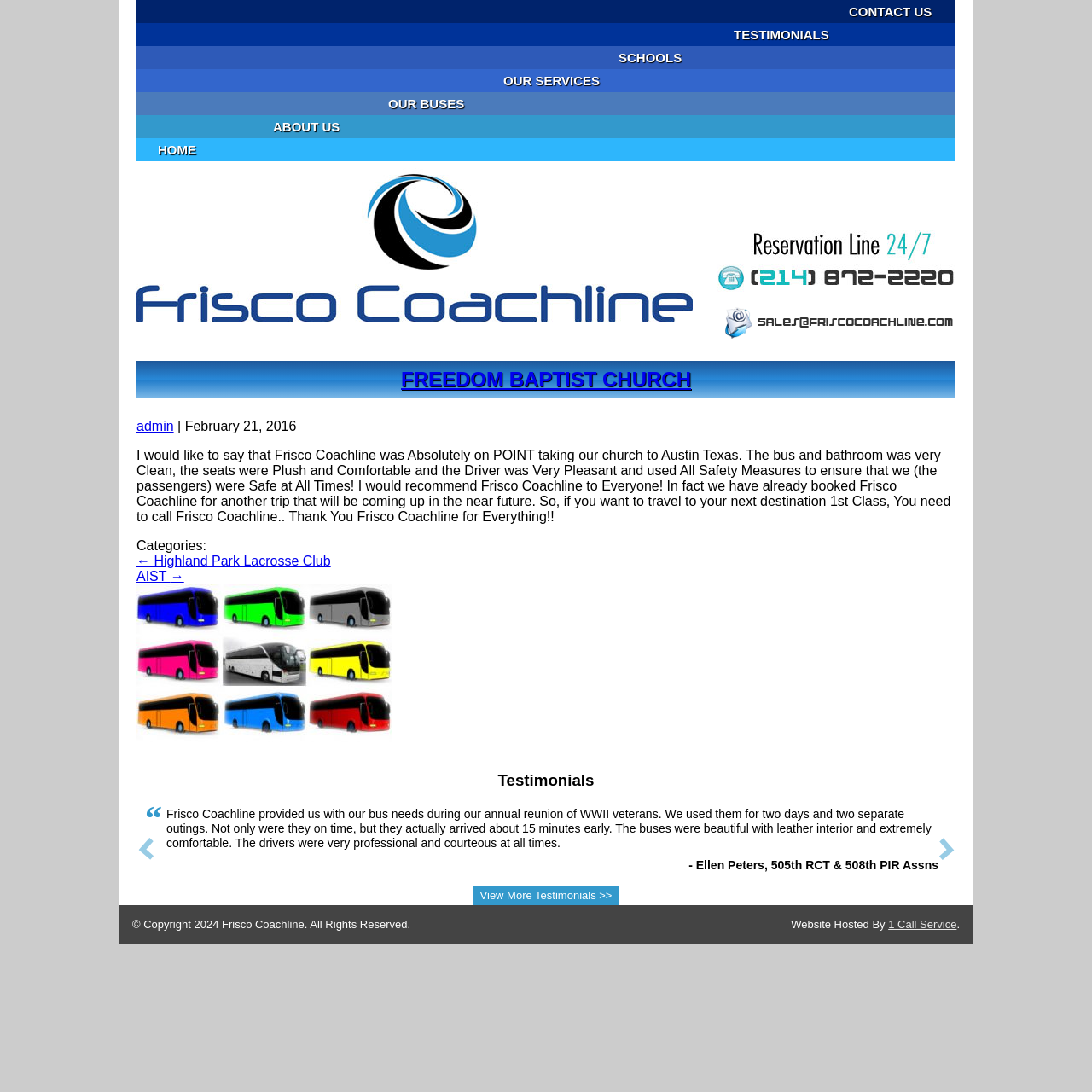Given the content of the image, can you provide a detailed answer to the question?
What is the phone number for reservations?

I found the answer by looking at the link 'Reservation Line: (214) 872-2220' which is located near the top of the webpage.